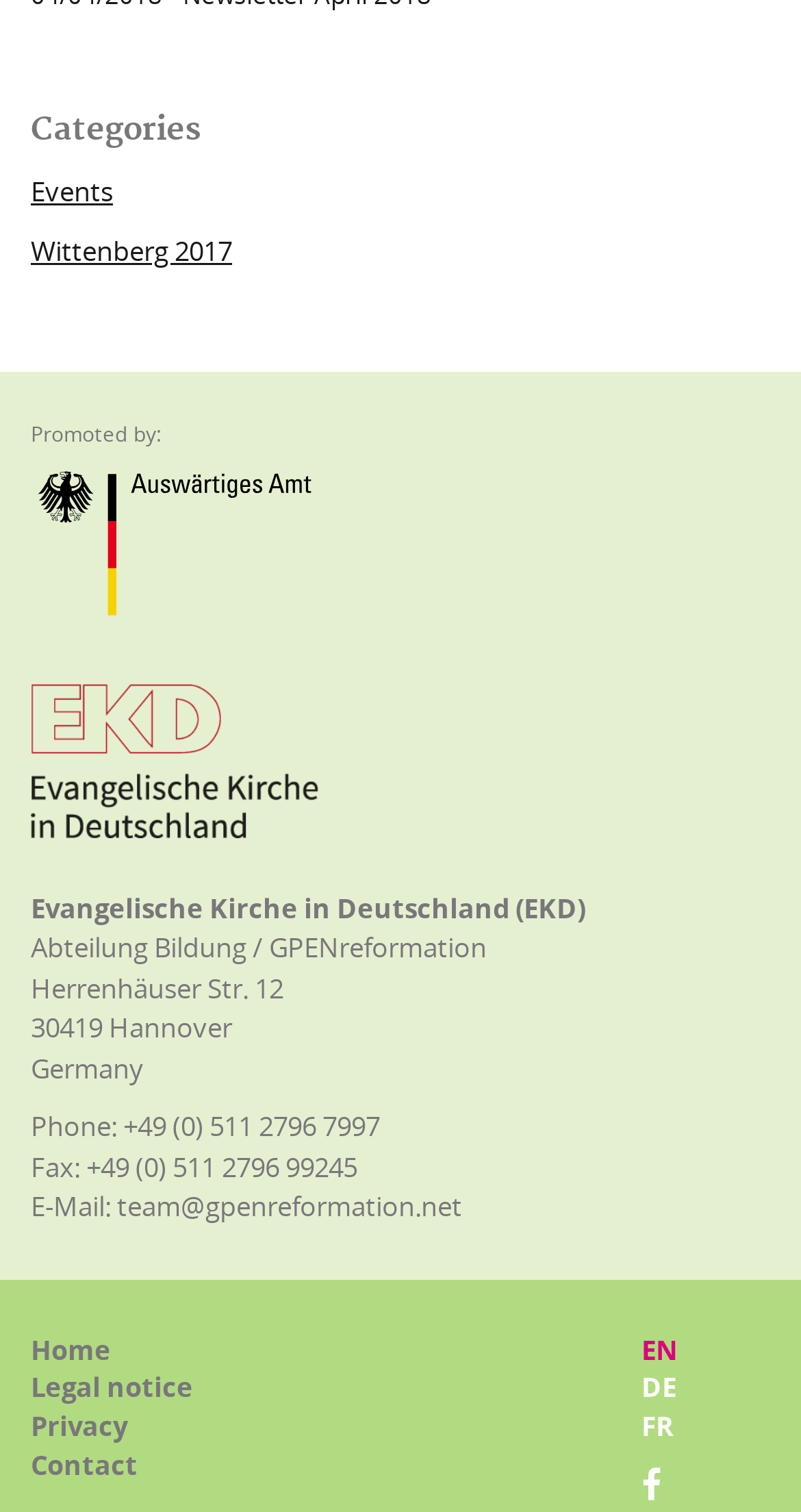What is the phone number of the organization?
Based on the image, give a one-word or short phrase answer.

+49 (0) 511 2796 7997